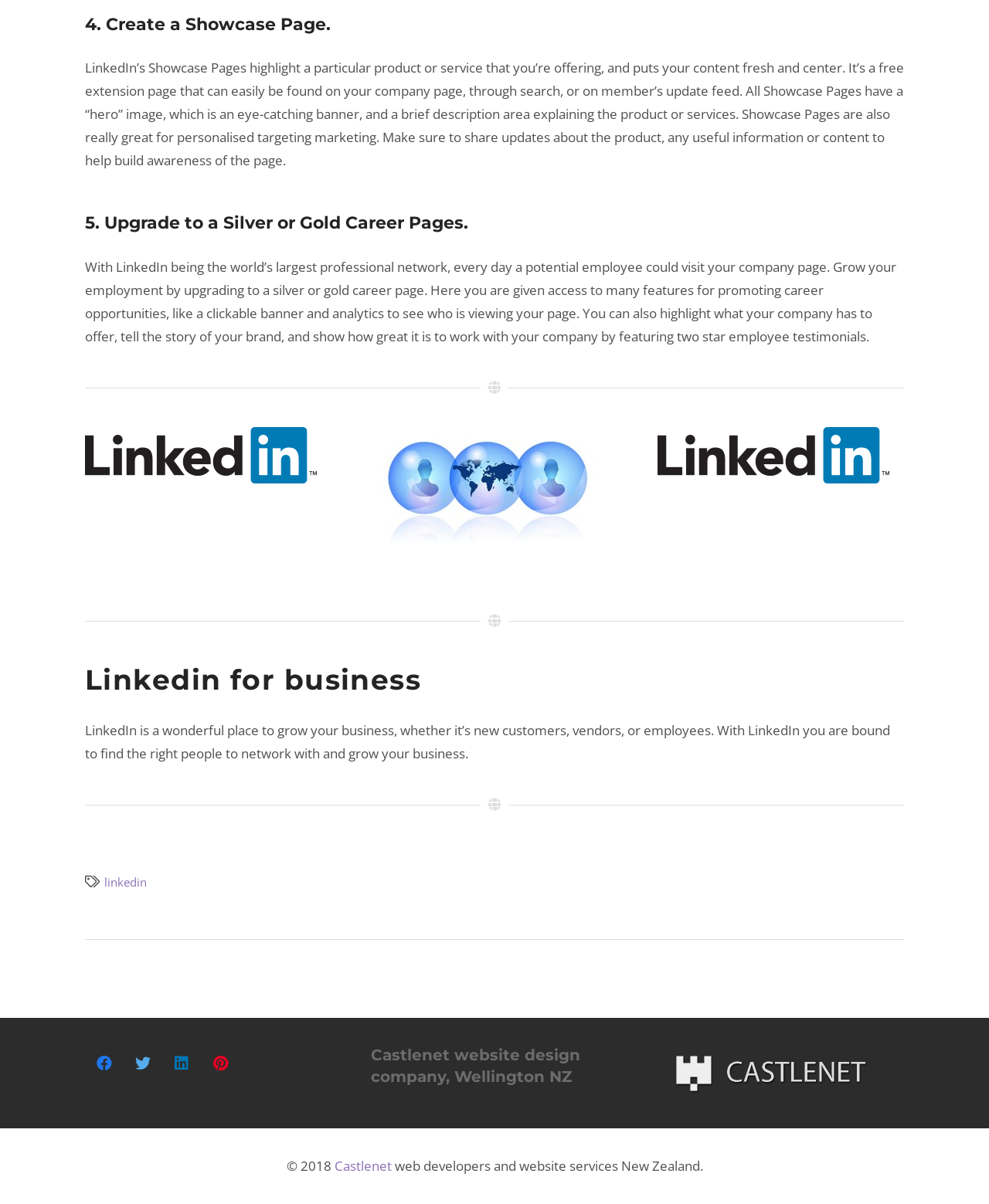Please study the image and answer the question comprehensively:
How many social media links are present at the bottom of the webpage?

The webpage has links to four social media platforms at the bottom: LinkedIn, Facebook, Twitter, and Pinterest.